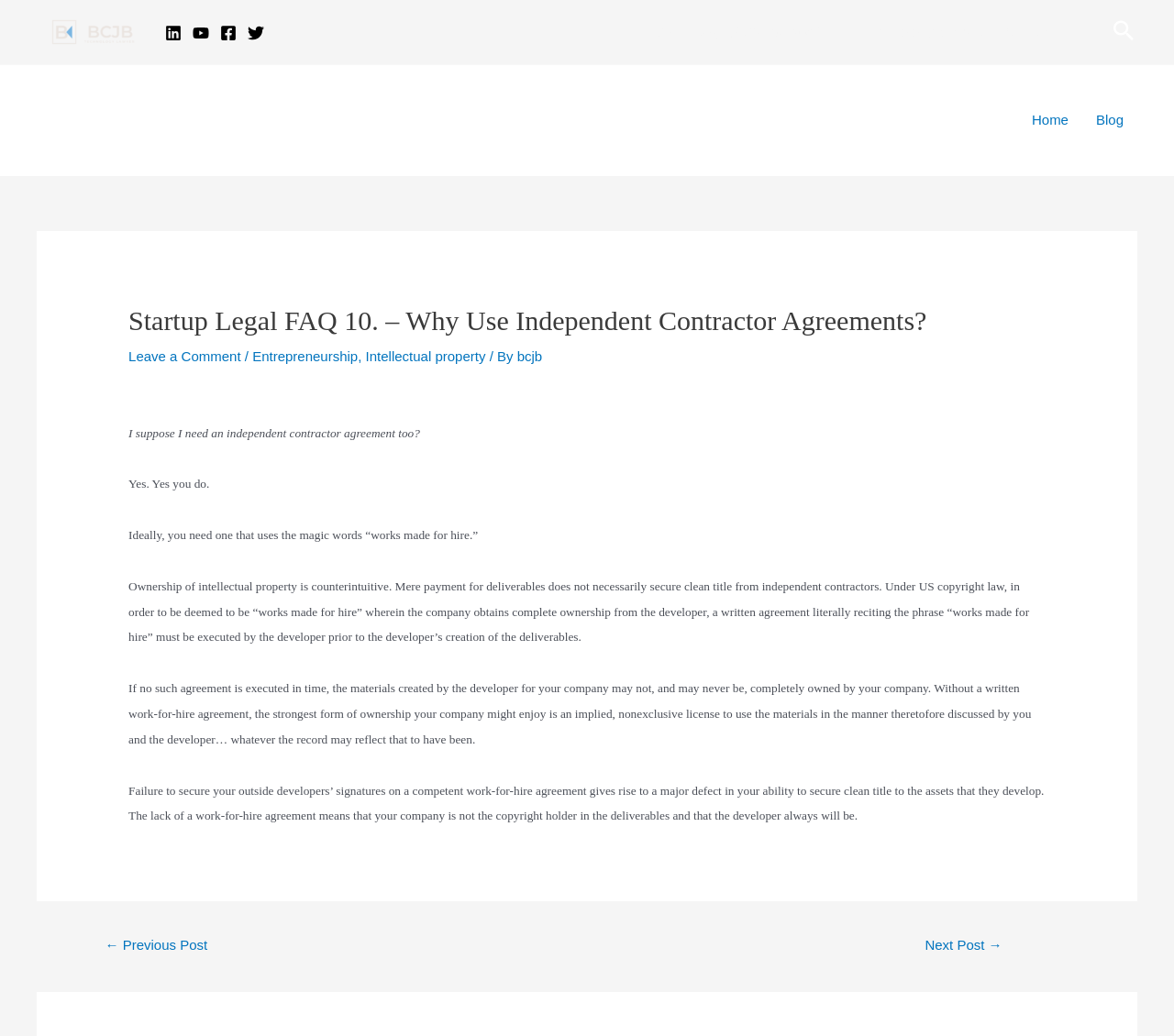Indicate the bounding box coordinates of the clickable region to achieve the following instruction: "Call the phone number."

[0.62, 0.023, 0.7, 0.038]